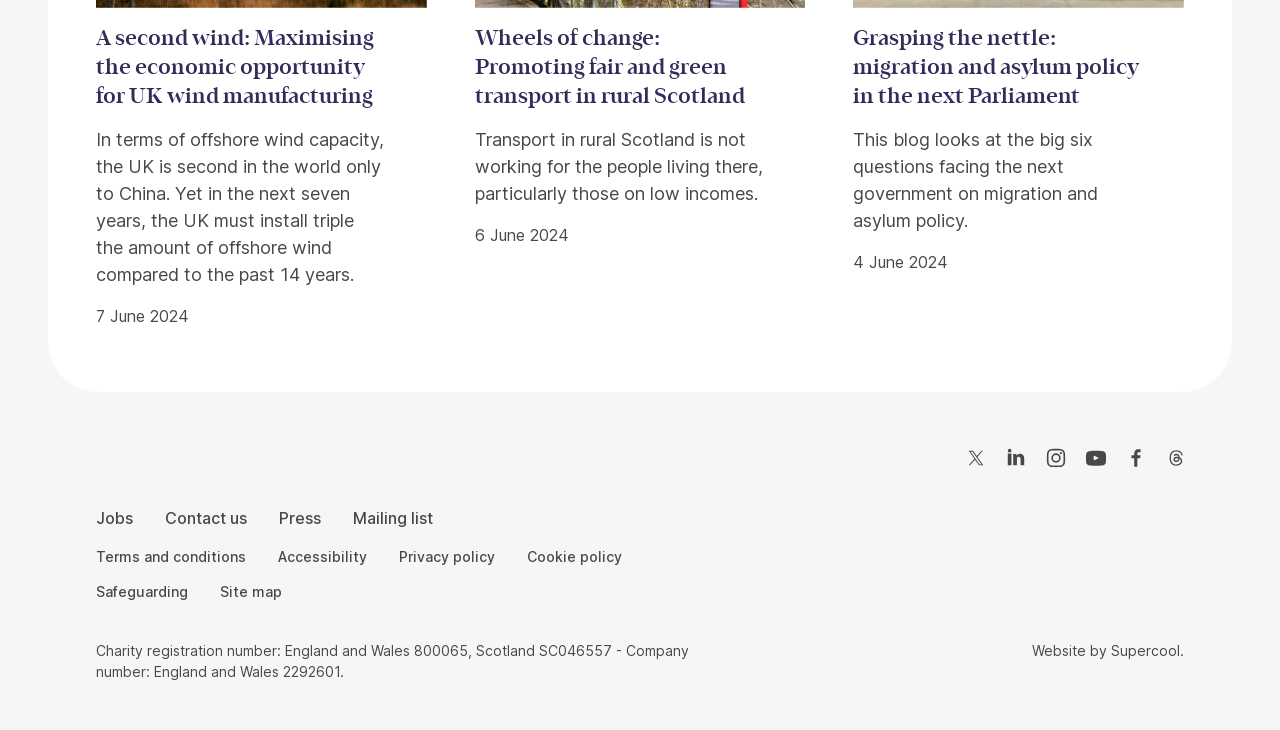Show the bounding box coordinates of the element that should be clicked to complete the task: "Check Contact us page".

[0.129, 0.693, 0.193, 0.726]